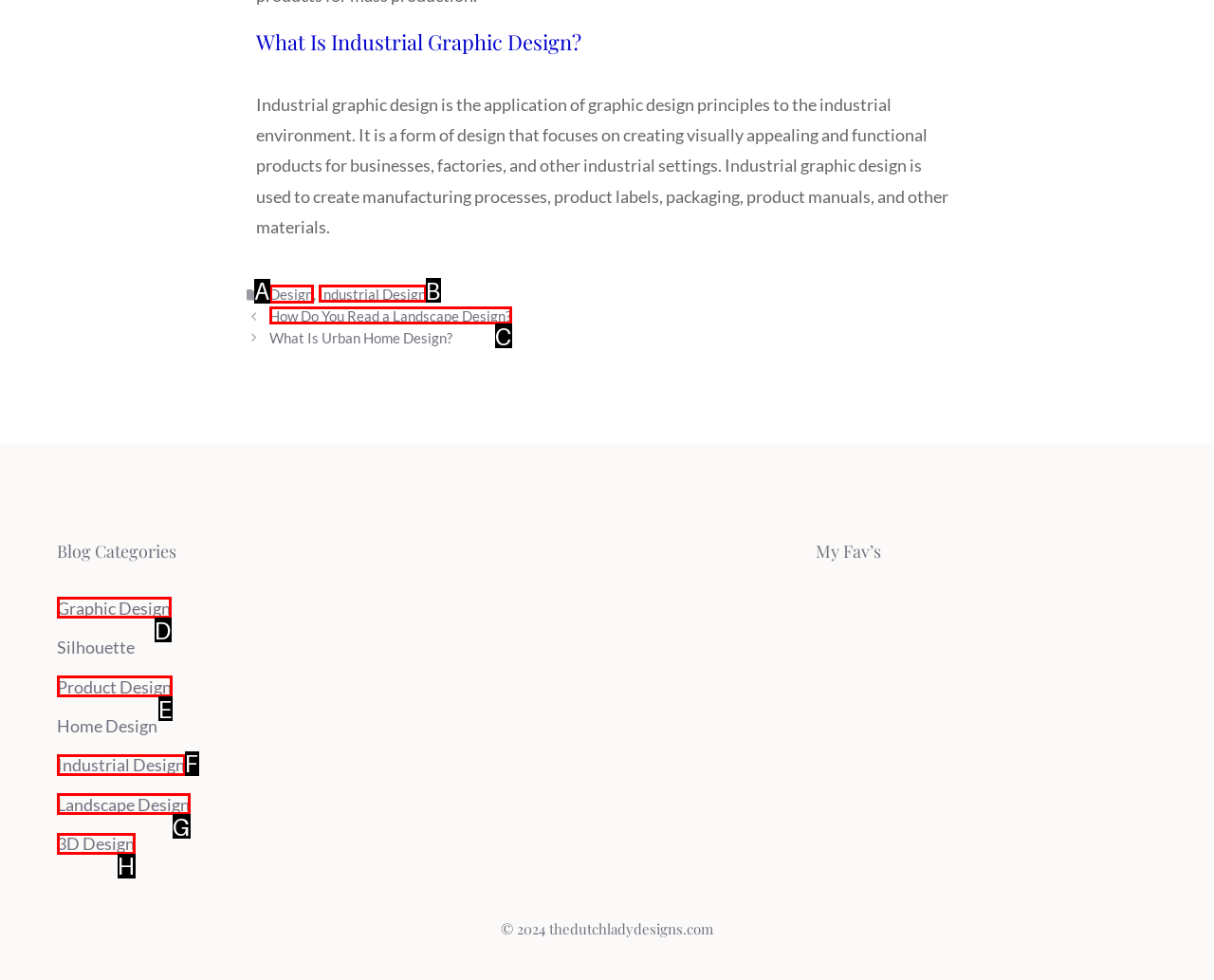Tell me which UI element to click to fulfill the given task: Go to 'Design'. Respond with the letter of the correct option directly.

A